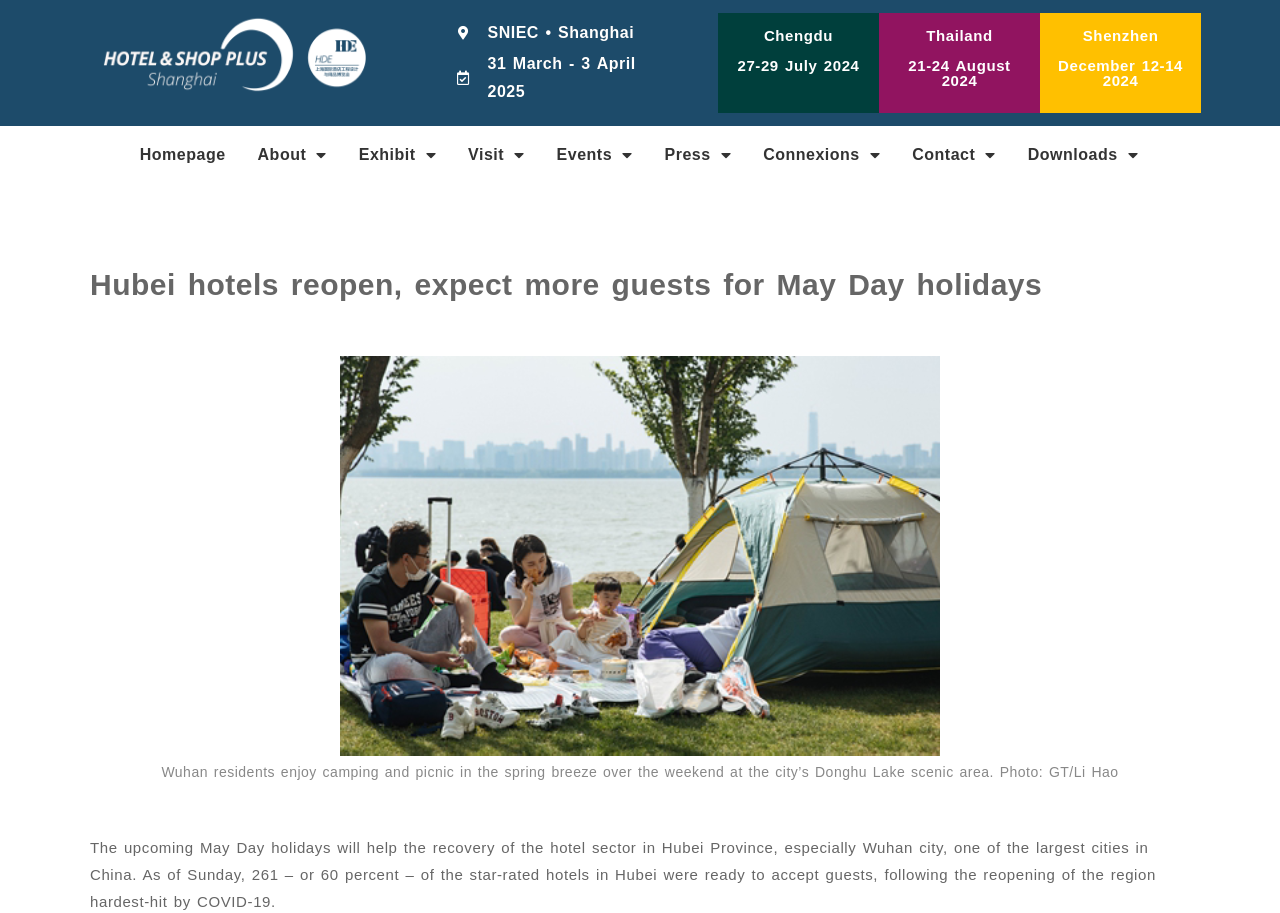Based on the image, provide a detailed response to the question:
What is the percentage of star-rated hotels in Hubei that are ready to accept guests?

The answer can be found in the news article on the webpage. According to the article, 261 – or 60 percent – of the star-rated hotels in Hubei were ready to accept guests as of Sunday.